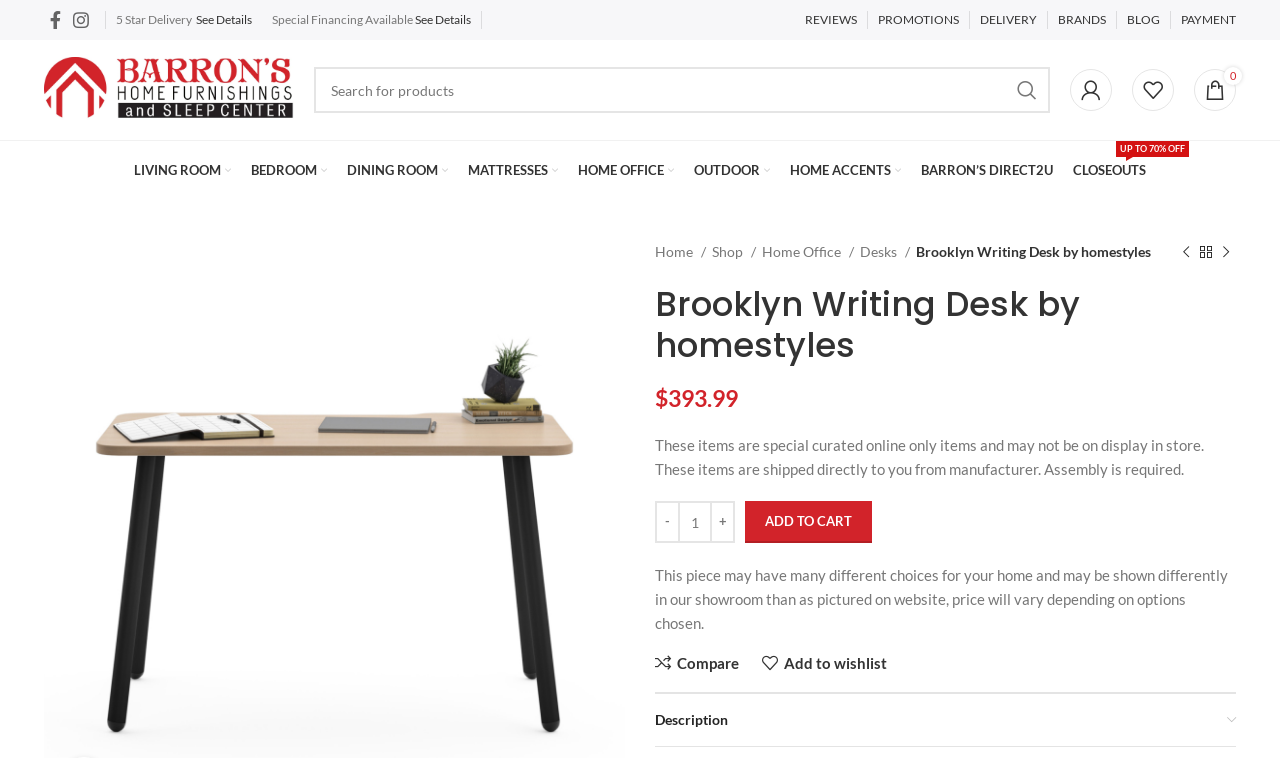Please extract the primary headline from the webpage.

Brooklyn Writing Desk by homestyles